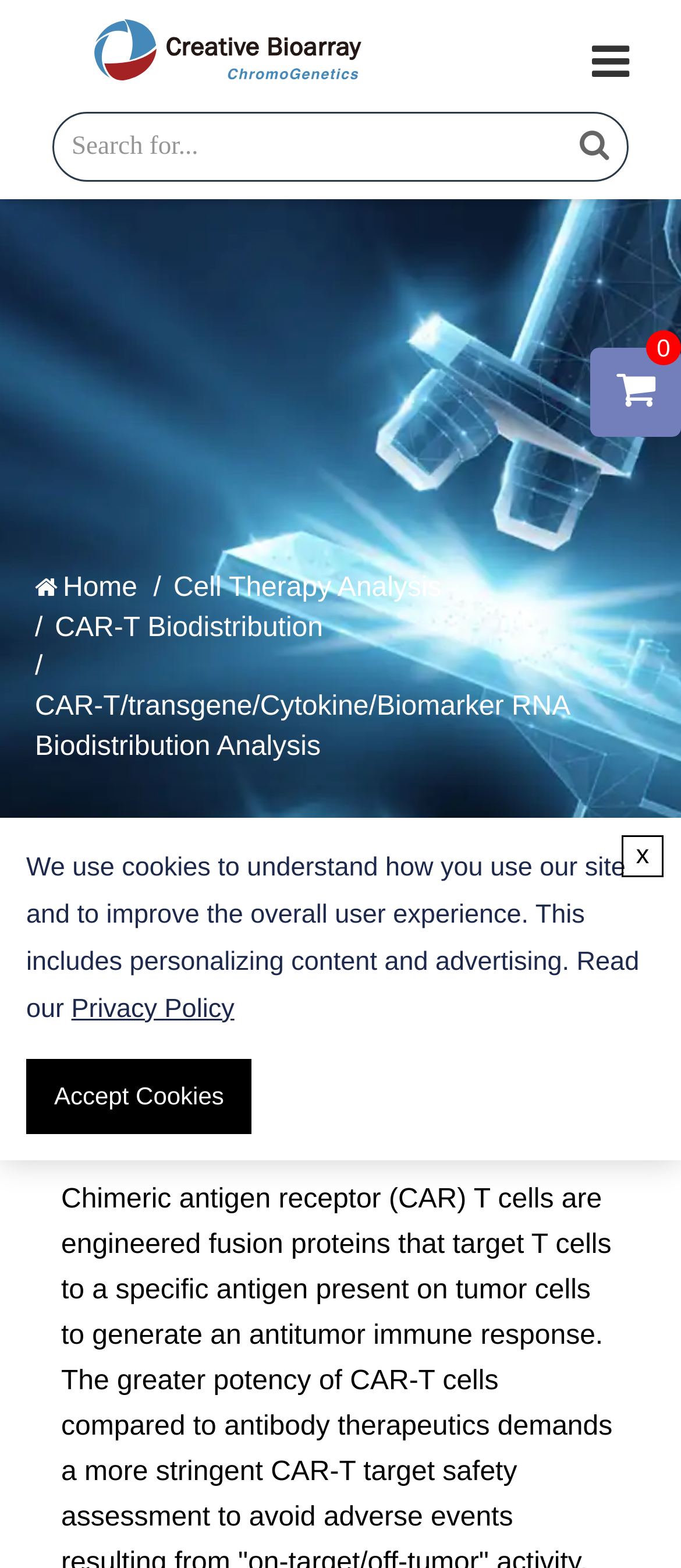What is the main topic of this webpage?
Make sure to answer the question with a detailed and comprehensive explanation.

The main topic of this webpage is CAR-T Biodistribution Analysis, which is indicated by the heading 'CAR-T/Transgene/Cytokine/Biomarker RNA Biodistribution Analysis' and the link 'CAR-T Biodistribution' in the navigation menu.